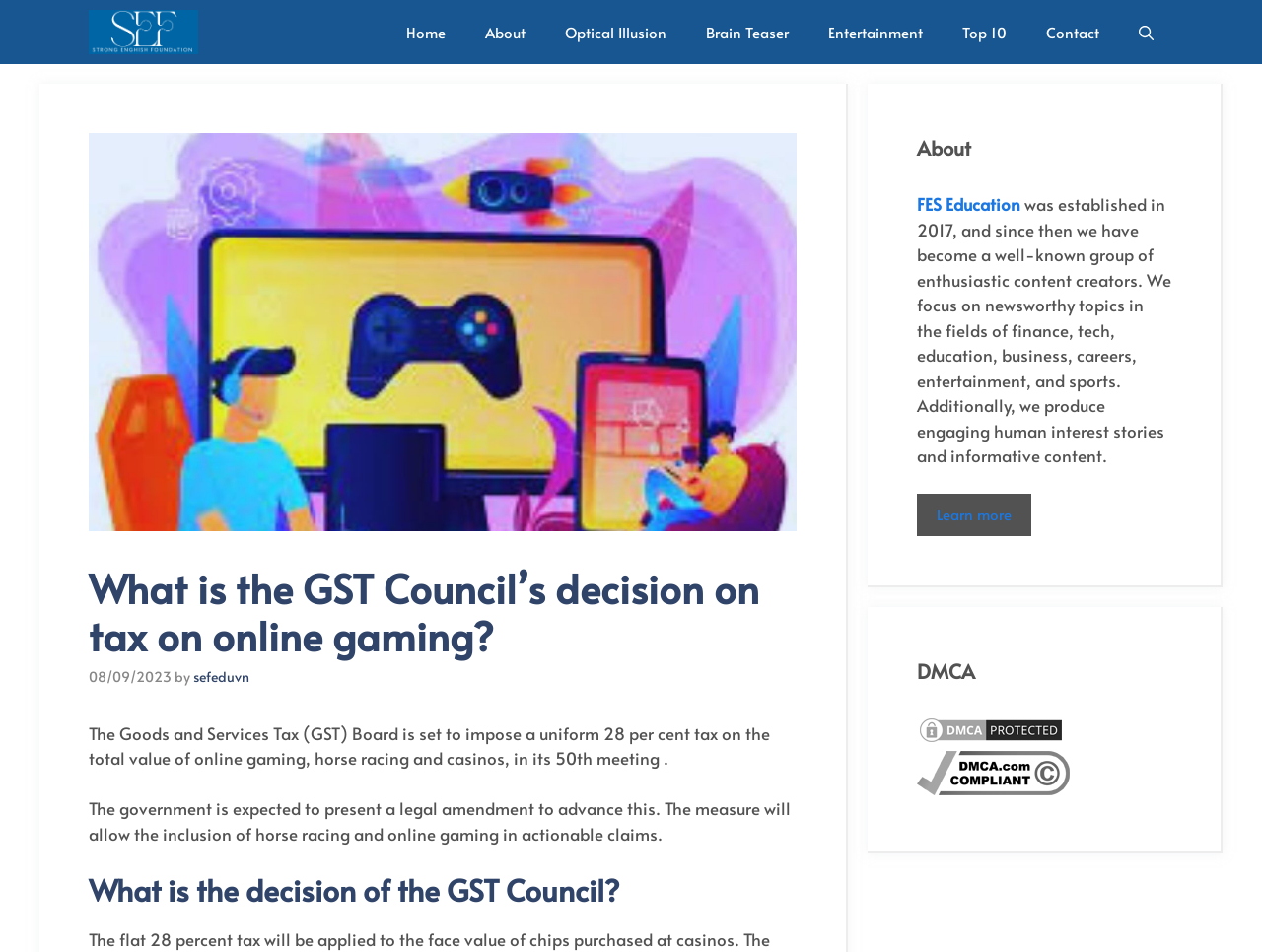Kindly determine the bounding box coordinates for the area that needs to be clicked to execute this instruction: "Click on the 'Home' link".

[0.306, 0.0, 0.369, 0.067]